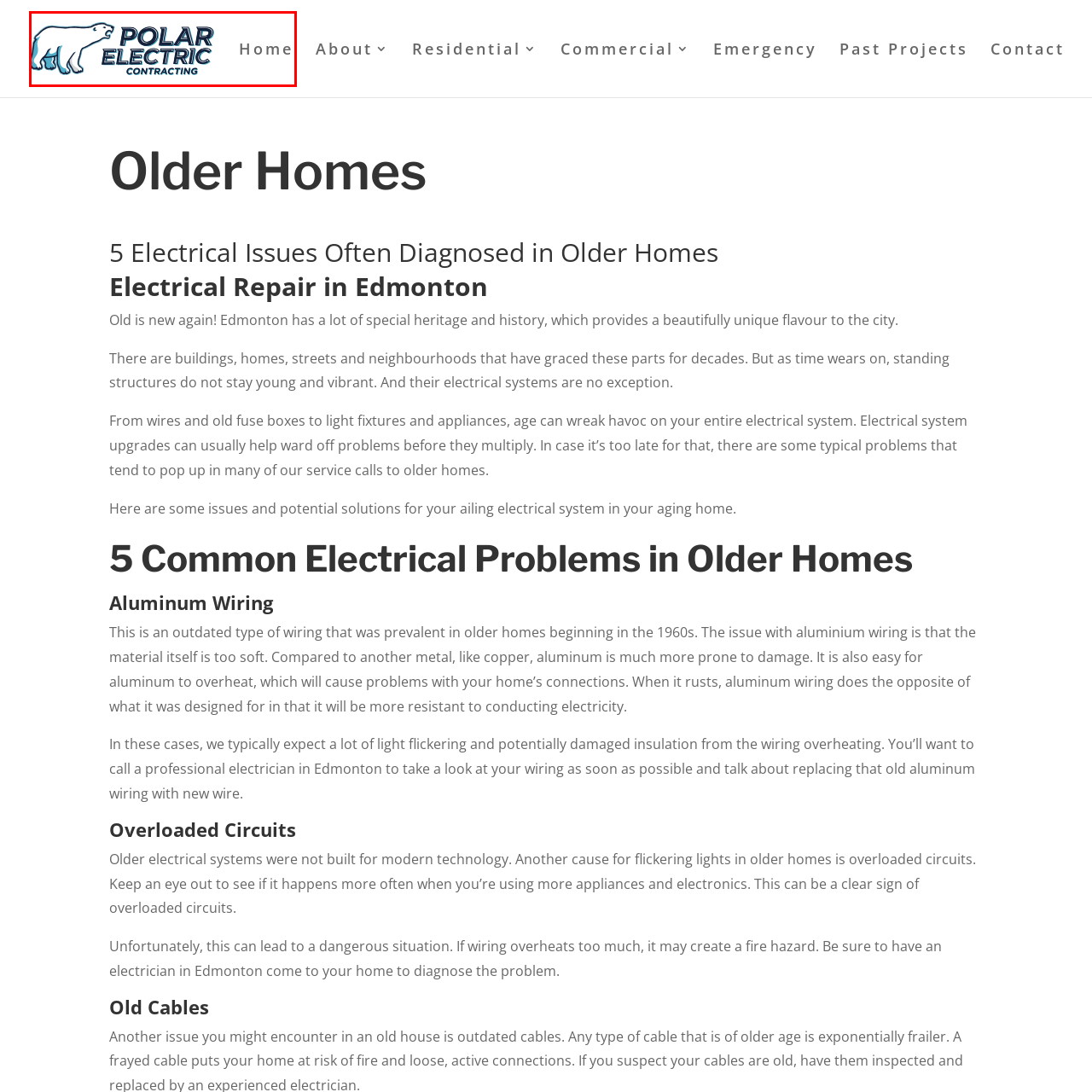Focus on the image enclosed by the red outline and give a short answer: What type of clients does Polar Electric serve?

Residential and commercial